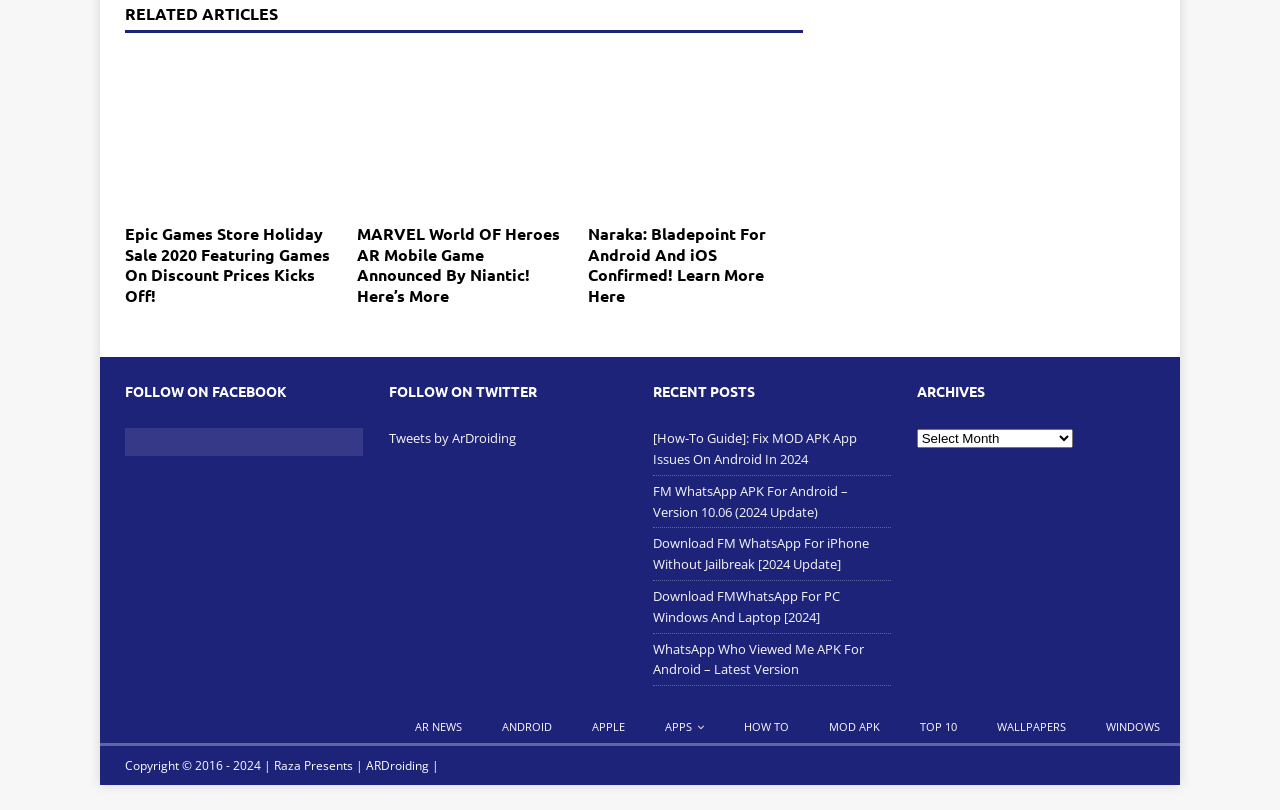Ascertain the bounding box coordinates for the UI element detailed here: "Tweets by ArDroiding". The coordinates should be provided as [left, top, right, bottom] with each value being a float between 0 and 1.

[0.304, 0.53, 0.403, 0.552]